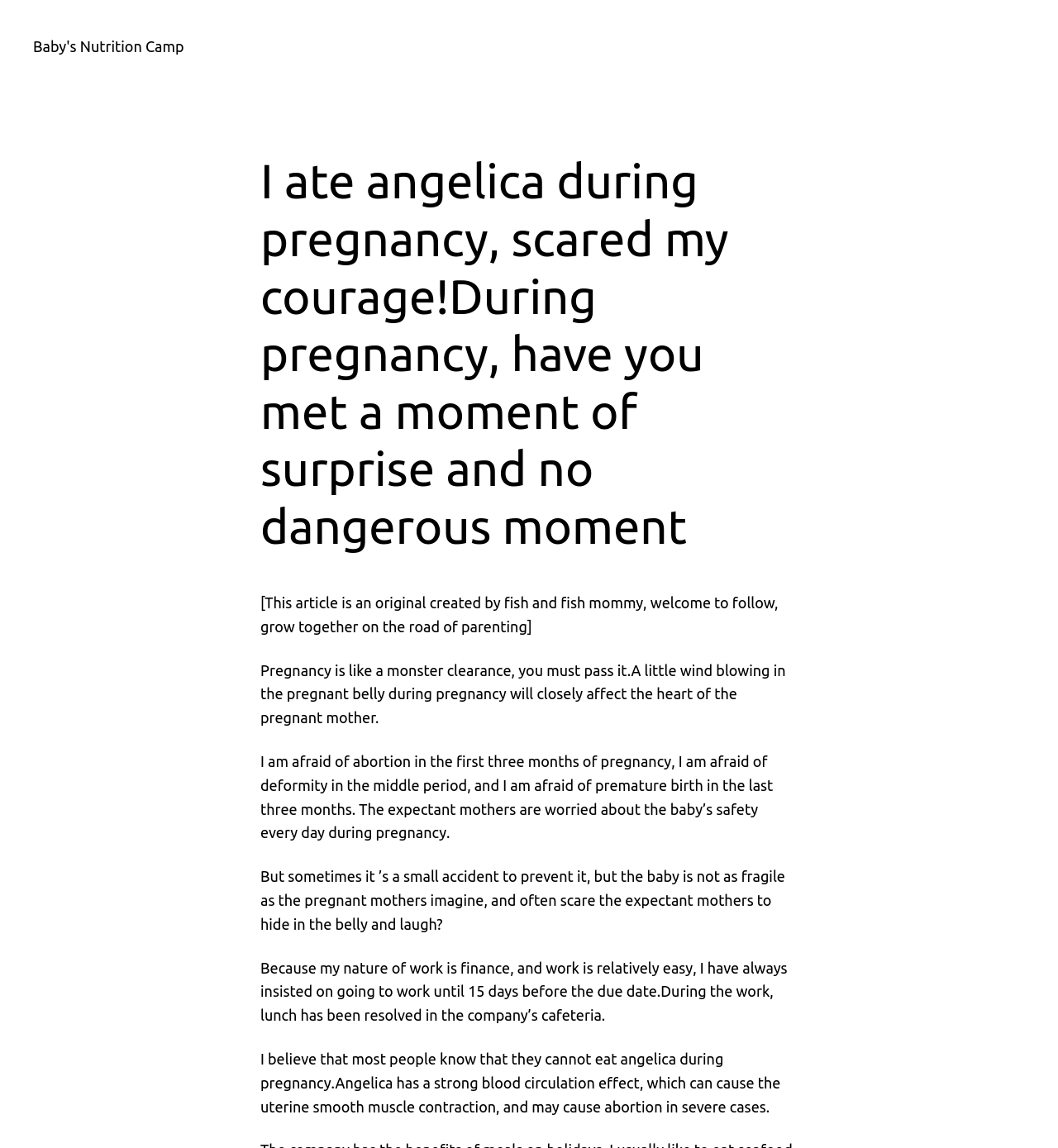How long did the author work before taking maternity leave?
Examine the image closely and answer the question with as much detail as possible.

The author states that 'I have always insisted on going to work until 15 days before the due date.' This indicates that the author continued working until 15 days before the expected delivery date.